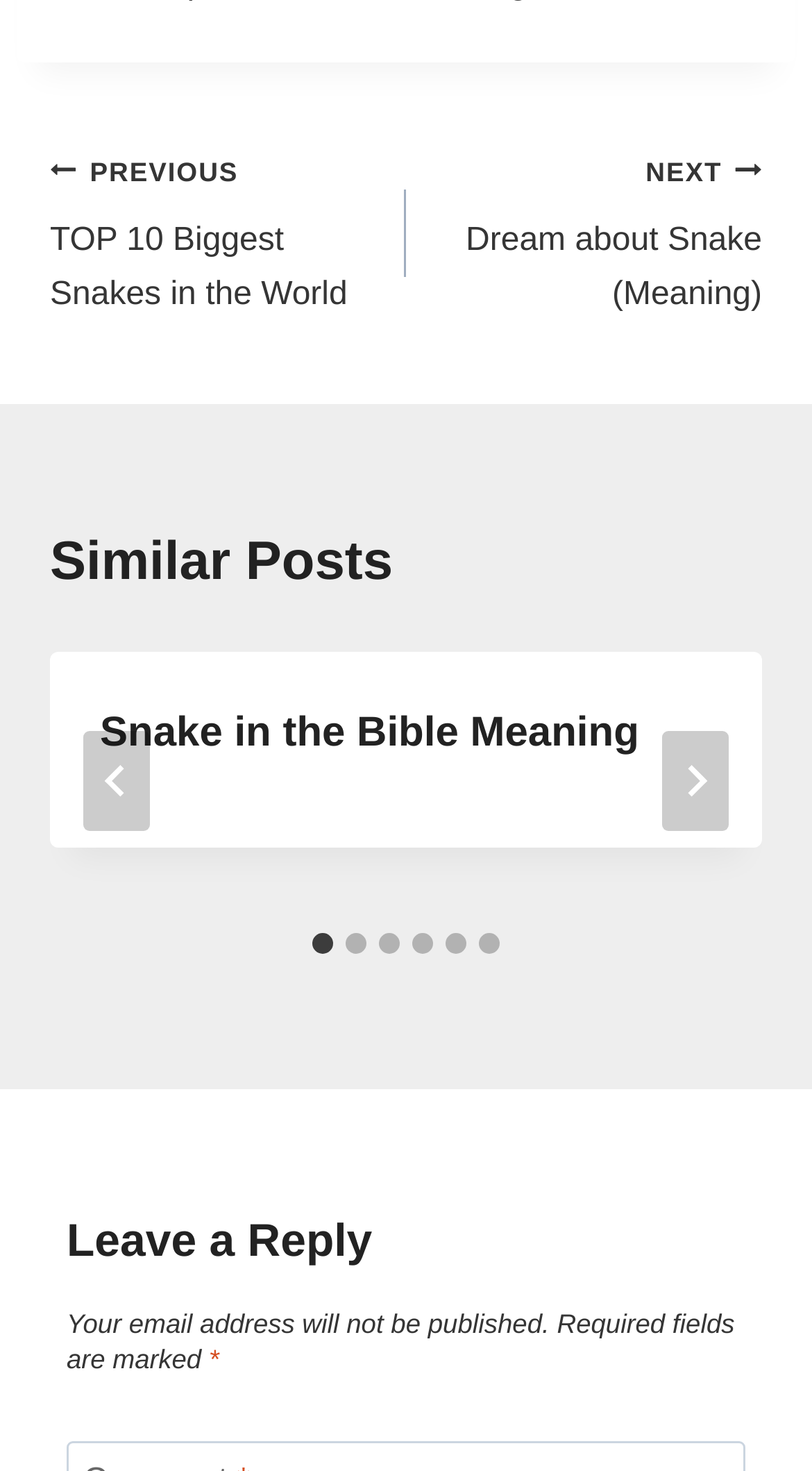Locate the bounding box of the UI element described by: "Gravatar" in the given webpage screenshot.

None